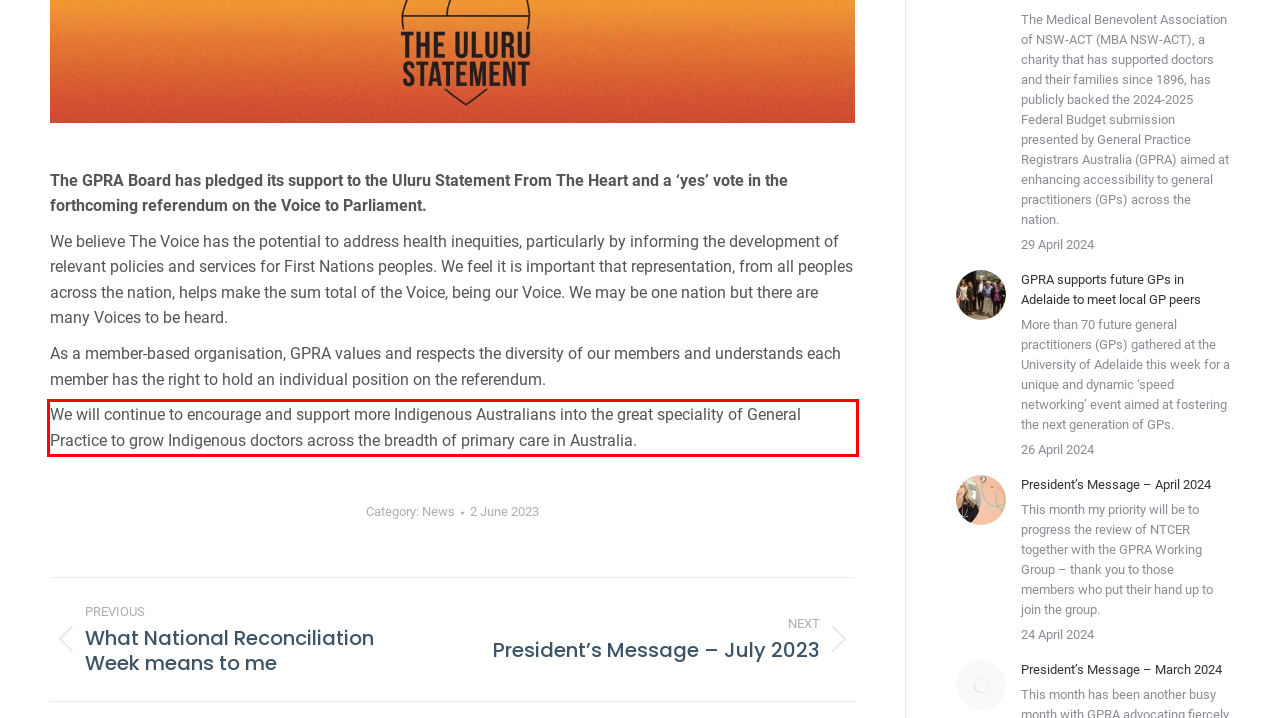Your task is to recognize and extract the text content from the UI element enclosed in the red bounding box on the webpage screenshot.

We will continue to encourage and support more Indigenous Australians into the great speciality of General Practice to grow Indigenous doctors across the breadth of primary care in Australia.